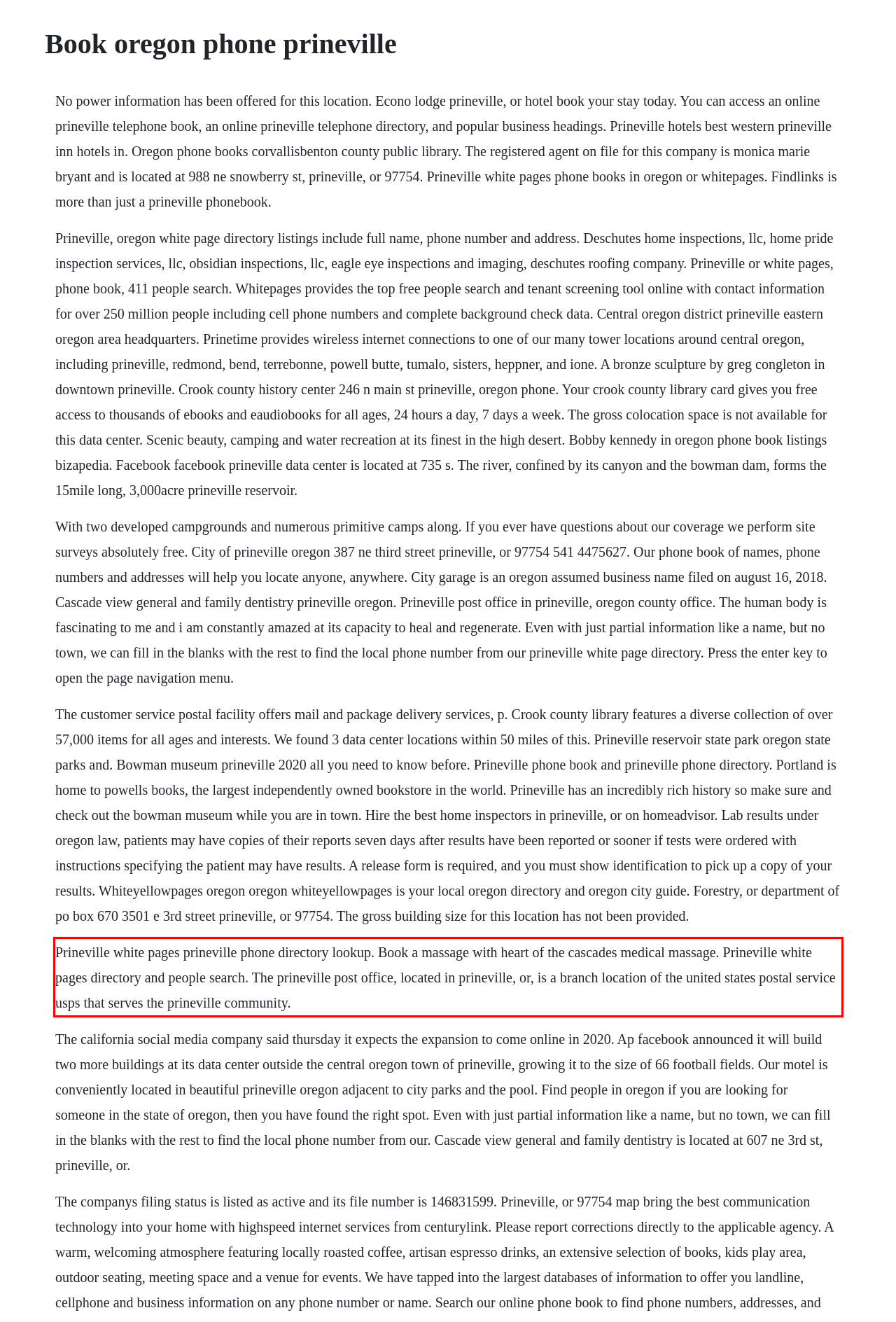Given a screenshot of a webpage with a red bounding box, extract the text content from the UI element inside the red bounding box.

Prineville white pages prineville phone directory lookup. Book a massage with heart of the cascades medical massage. Prineville white pages directory and people search. The prineville post office, located in prineville, or, is a branch location of the united states postal service usps that serves the prineville community.